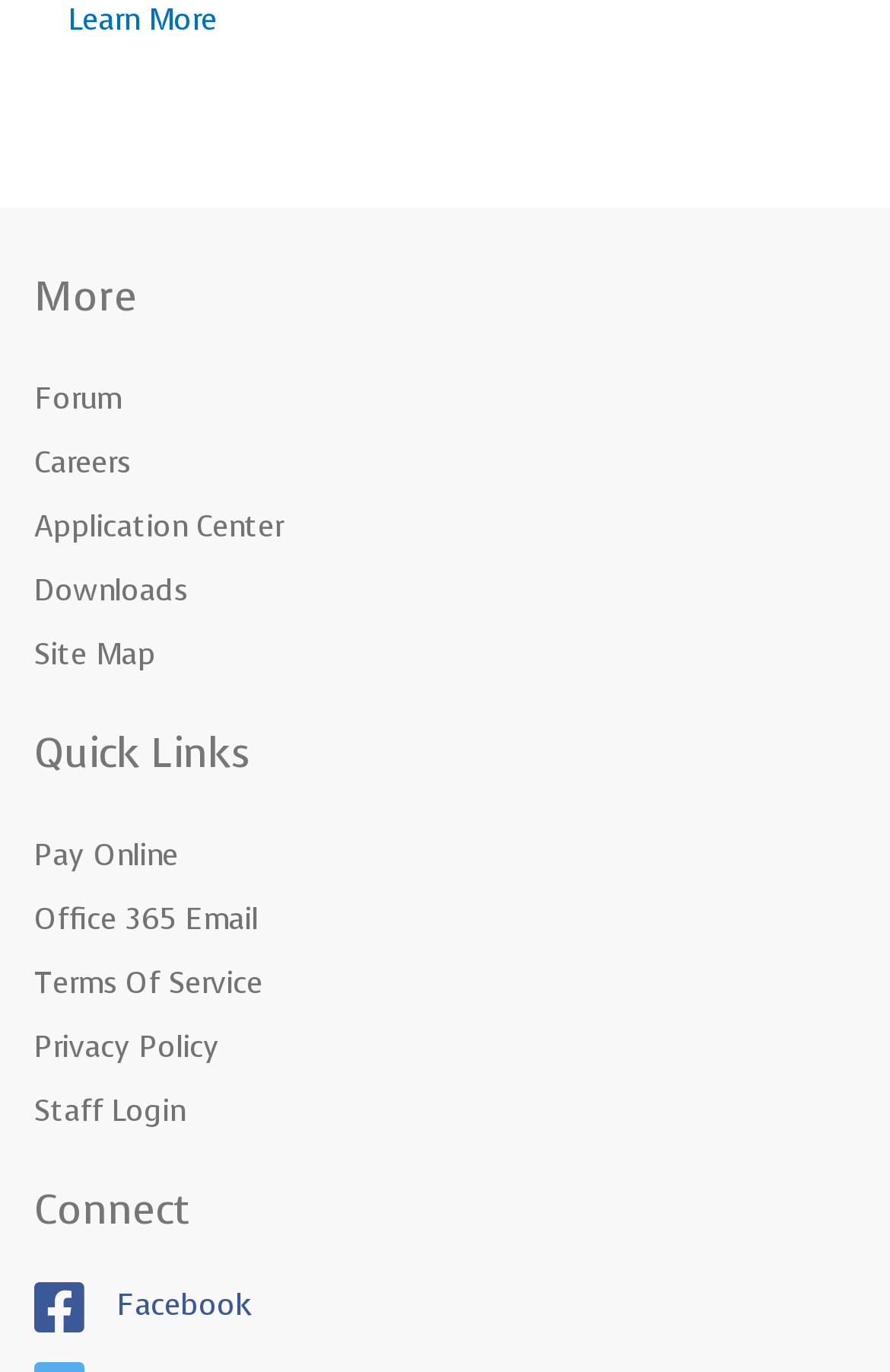How many links are under 'Quick Links'?
Please respond to the question with a detailed and thorough explanation.

I counted the number of links under the 'Quick Links' heading, which are 'Pay Online', 'Office 365 Email', 'Terms Of Service', 'Privacy Policy', 'Staff Login', 'Site Map', and 'Downloads'.